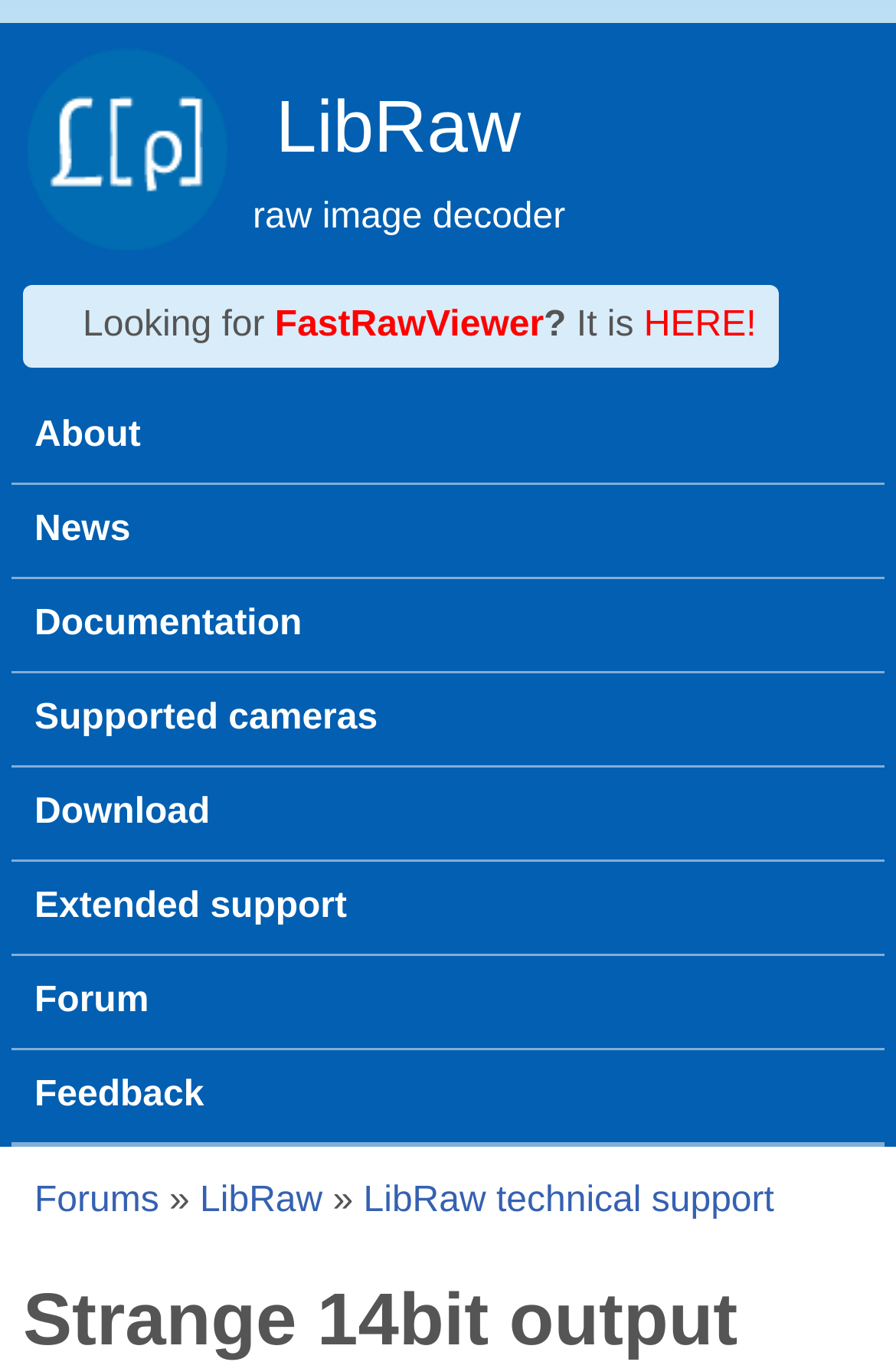Using the information in the image, give a detailed answer to the following question: What is the name of the forum?

The answer can be found in the link 'Forums' which is located in the 'You are here' navigation section.